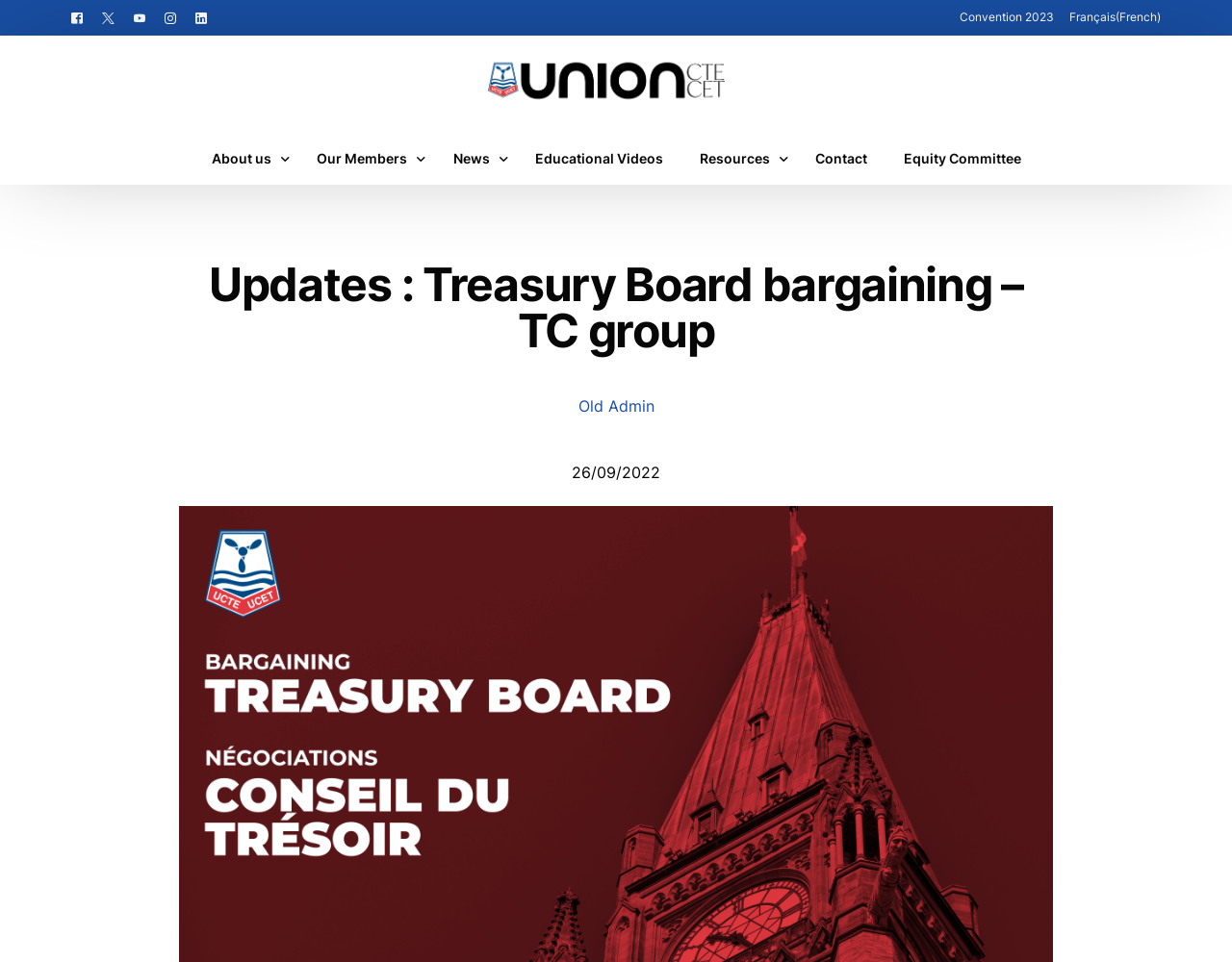Using the format (top-left x, top-left y, bottom-right x, bottom-right y), provide the bounding box coordinates for the described UI element. All values should be floating point numbers between 0 and 1: Canadian Coast Guard Resources

[0.553, 0.338, 0.828, 0.373]